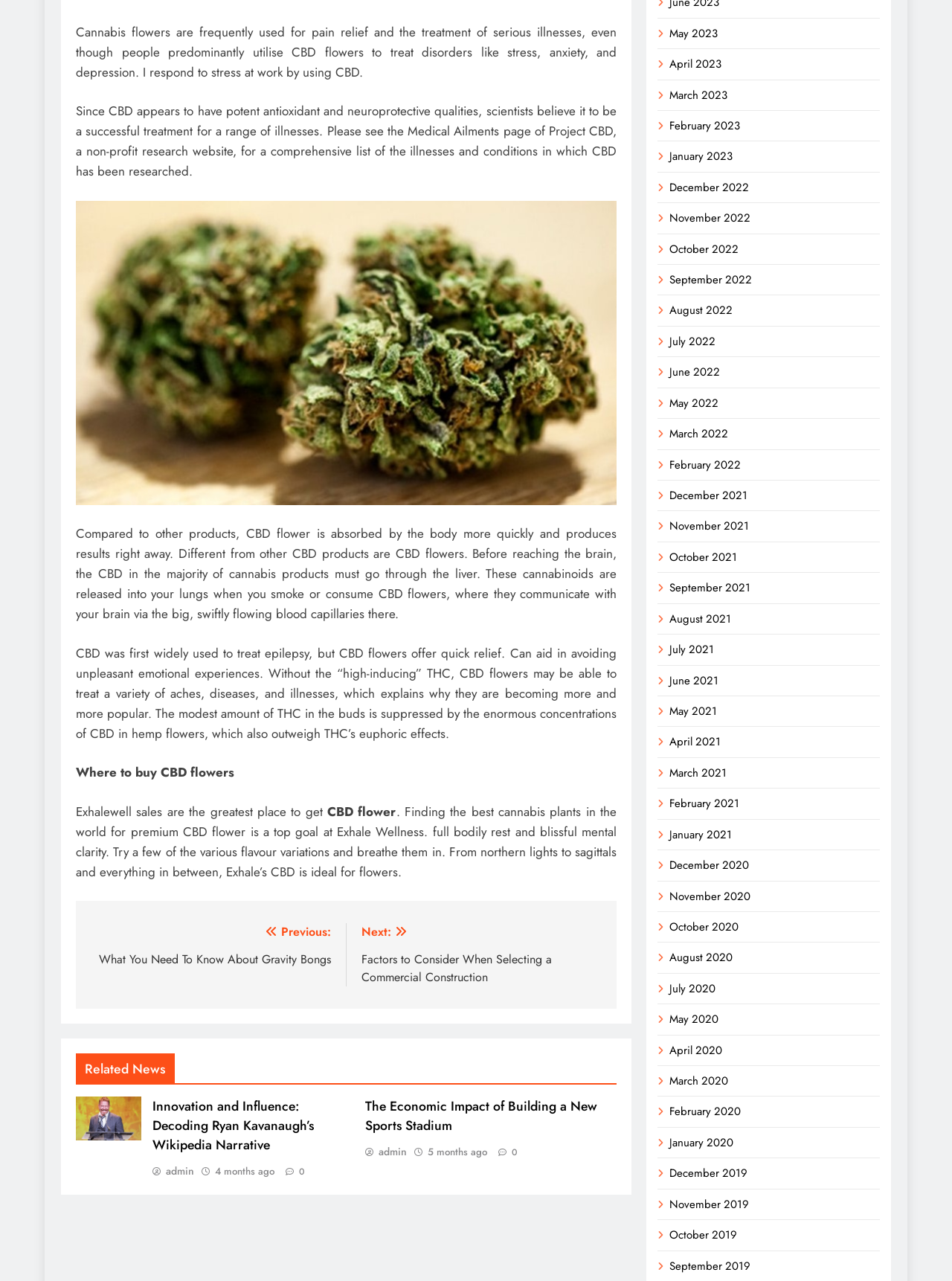Please predict the bounding box coordinates of the element's region where a click is necessary to complete the following instruction: "Click on 'Posts'". The coordinates should be represented by four float numbers between 0 and 1, i.e., [left, top, right, bottom].

[0.08, 0.703, 0.648, 0.788]